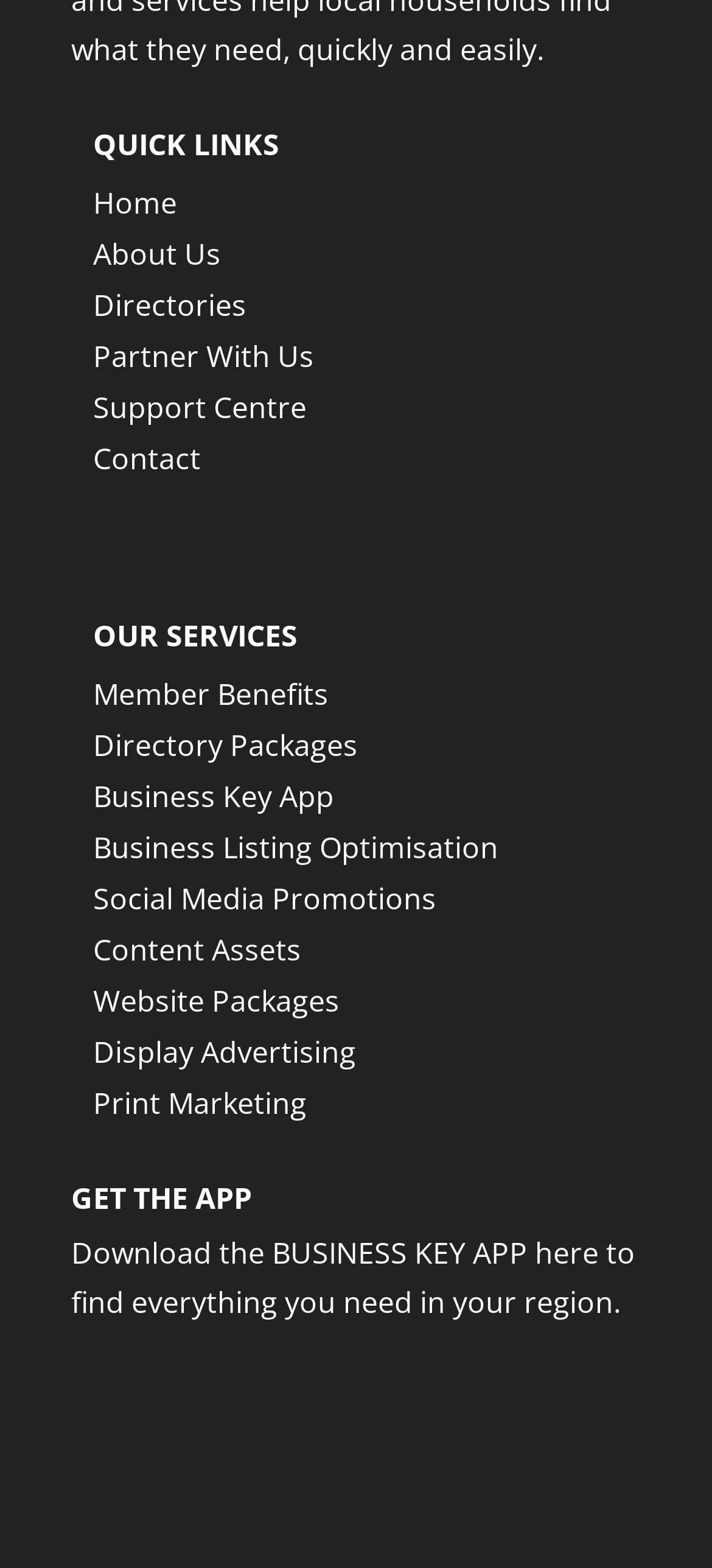How many headings are on the webpage?
Using the image as a reference, deliver a detailed and thorough answer to the question.

I counted the number of headings on the webpage, which are 'QUICK LINKS', 'OUR SERVICES', and 'GET THE APP', and found that there are 3 headings in total.